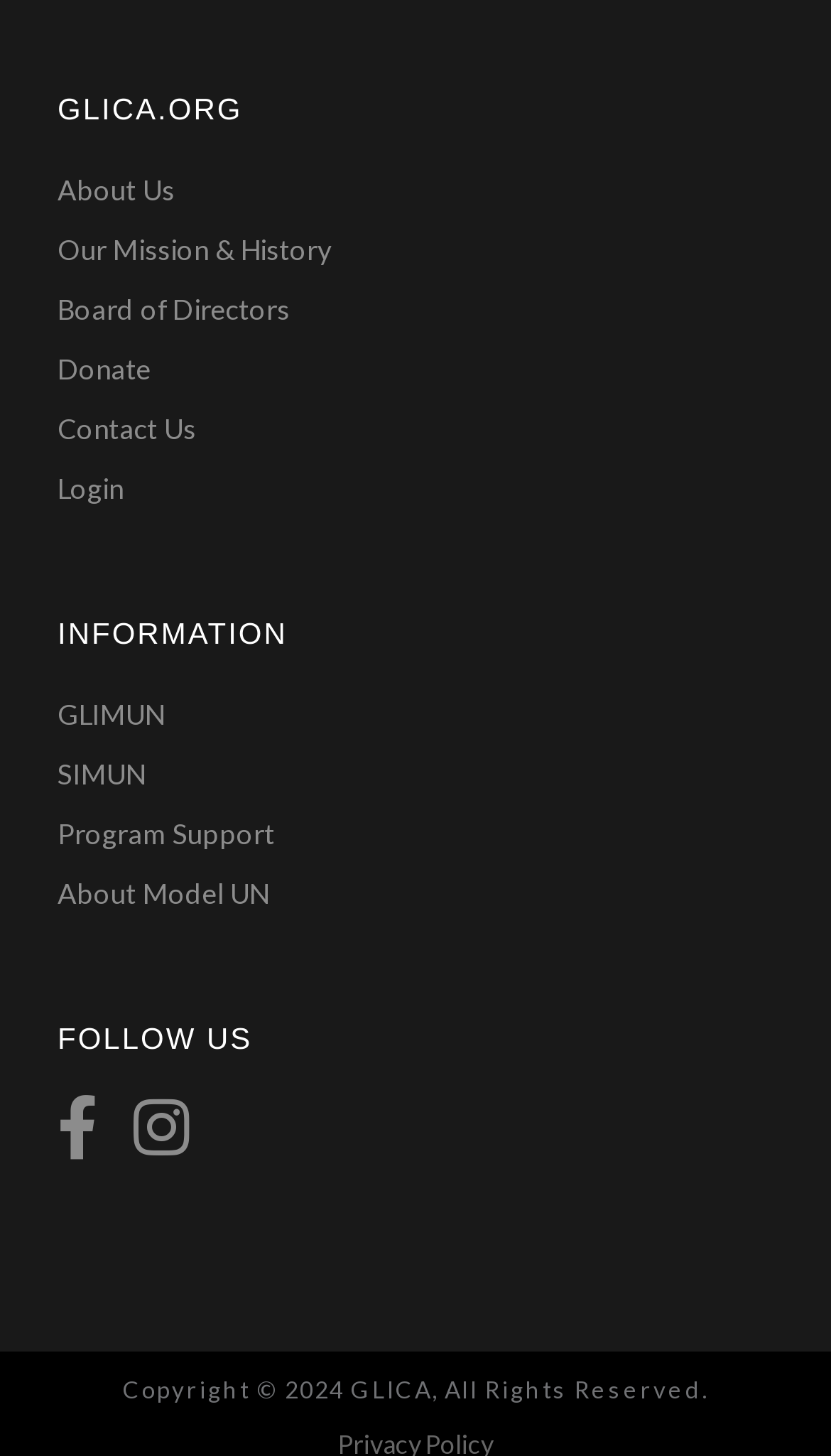Could you highlight the region that needs to be clicked to execute the instruction: "follow on facebook"?

[0.069, 0.747, 0.118, 0.8]